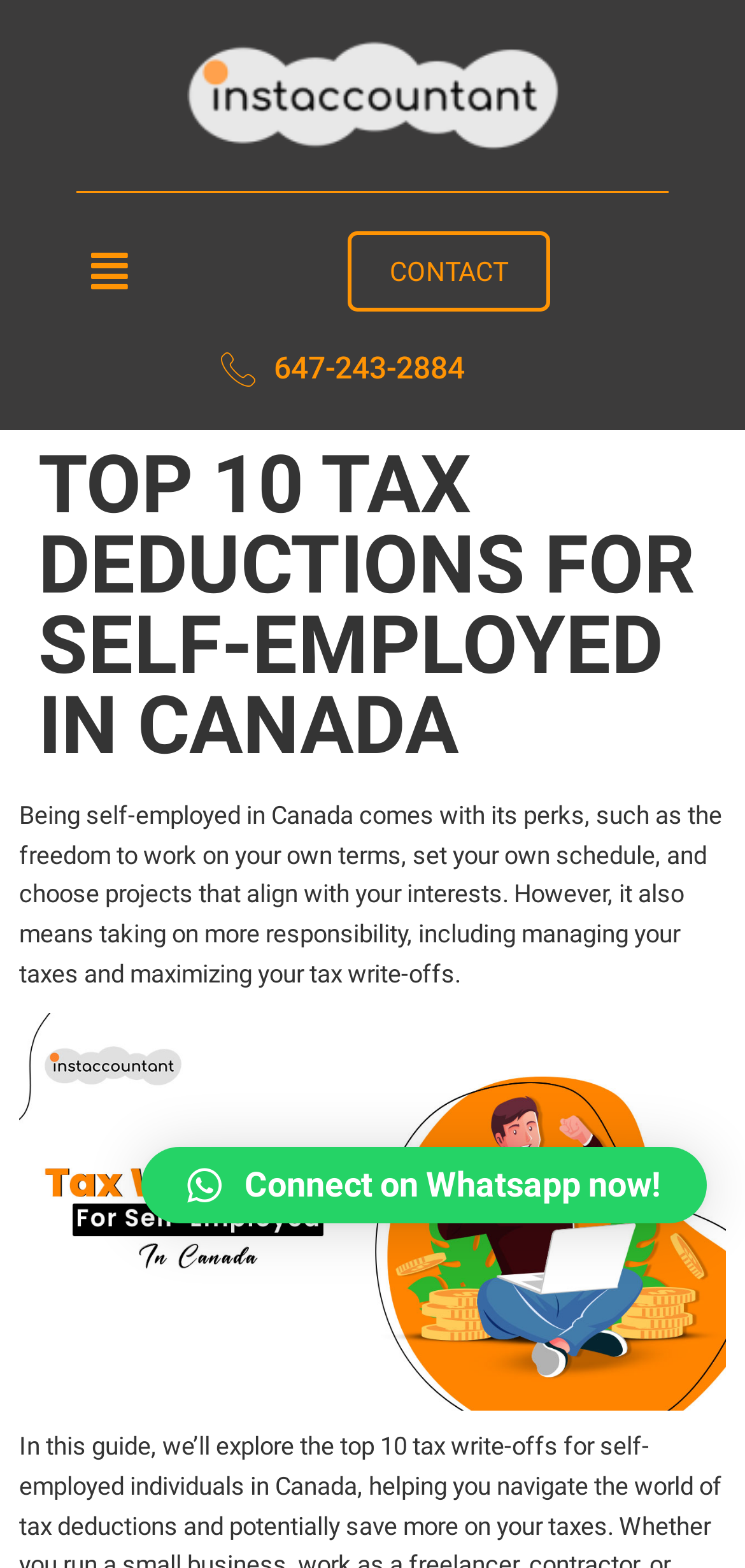Determine the bounding box coordinates for the HTML element described here: "647-243-2884".

[0.297, 0.223, 0.624, 0.248]